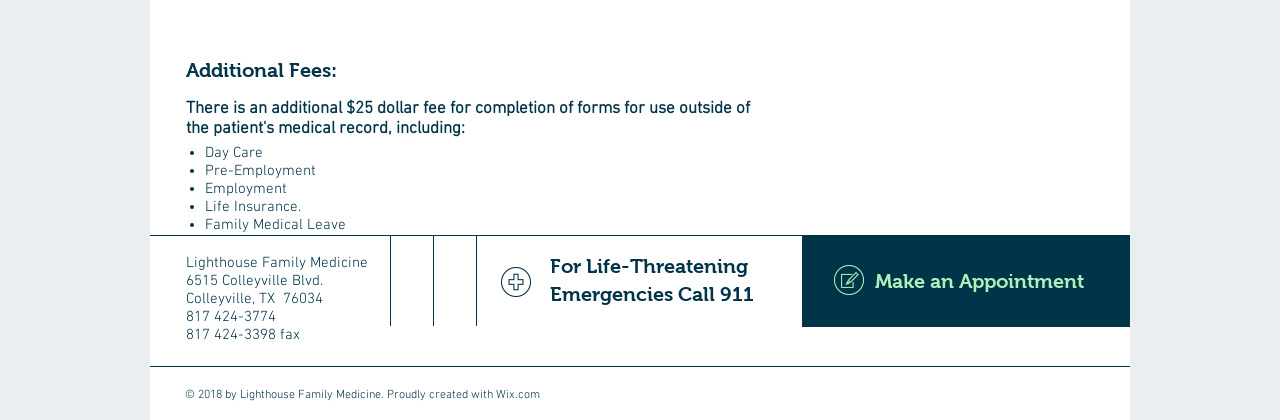What is the name of the medical facility?
Examine the screenshot and reply with a single word or phrase.

Lighthouse Family Medicine